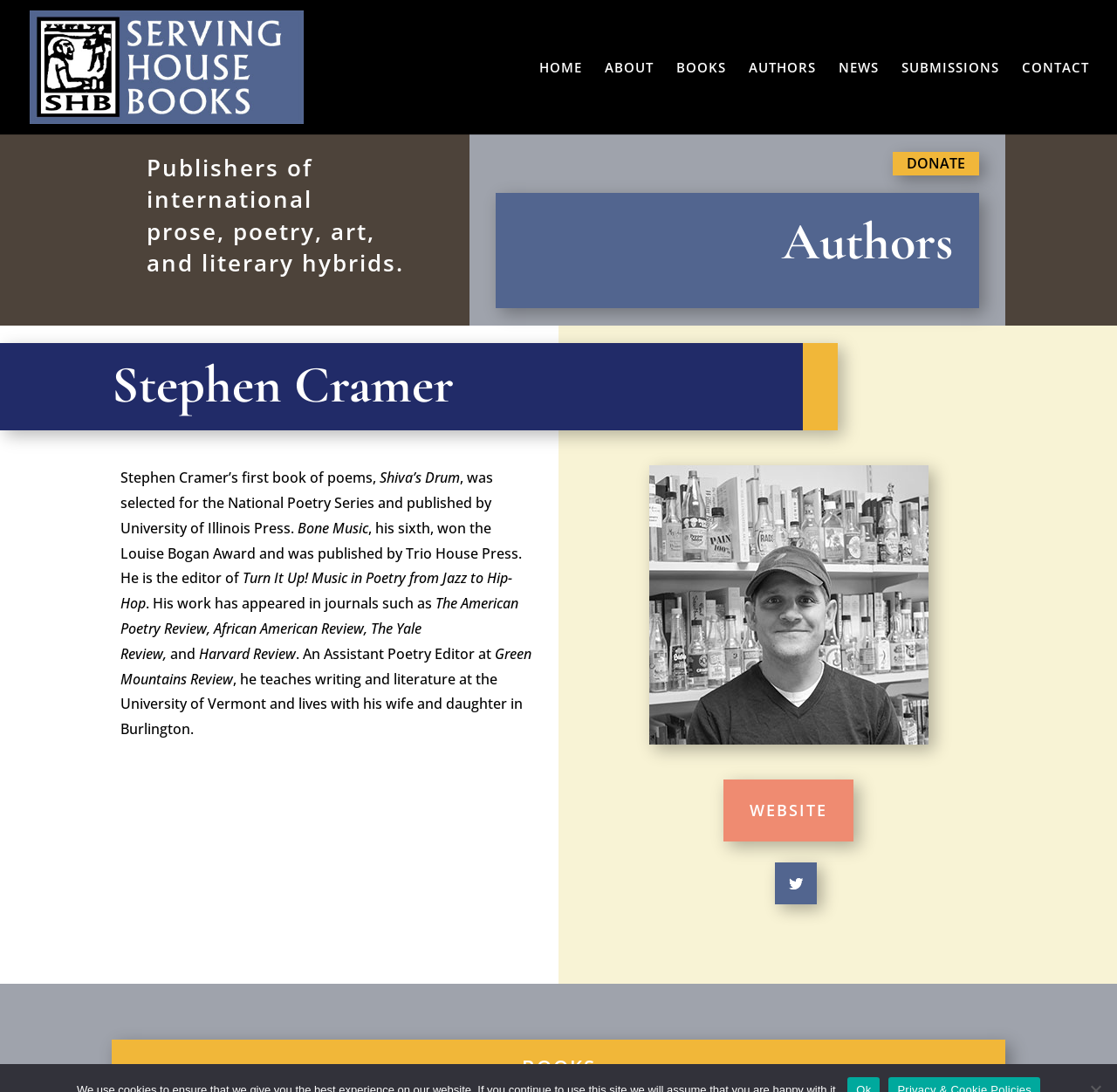Identify the bounding box coordinates of the clickable section necessary to follow the following instruction: "Go to the ABOUT page". The coordinates should be presented as four float numbers from 0 to 1, i.e., [left, top, right, bottom].

[0.541, 0.056, 0.585, 0.123]